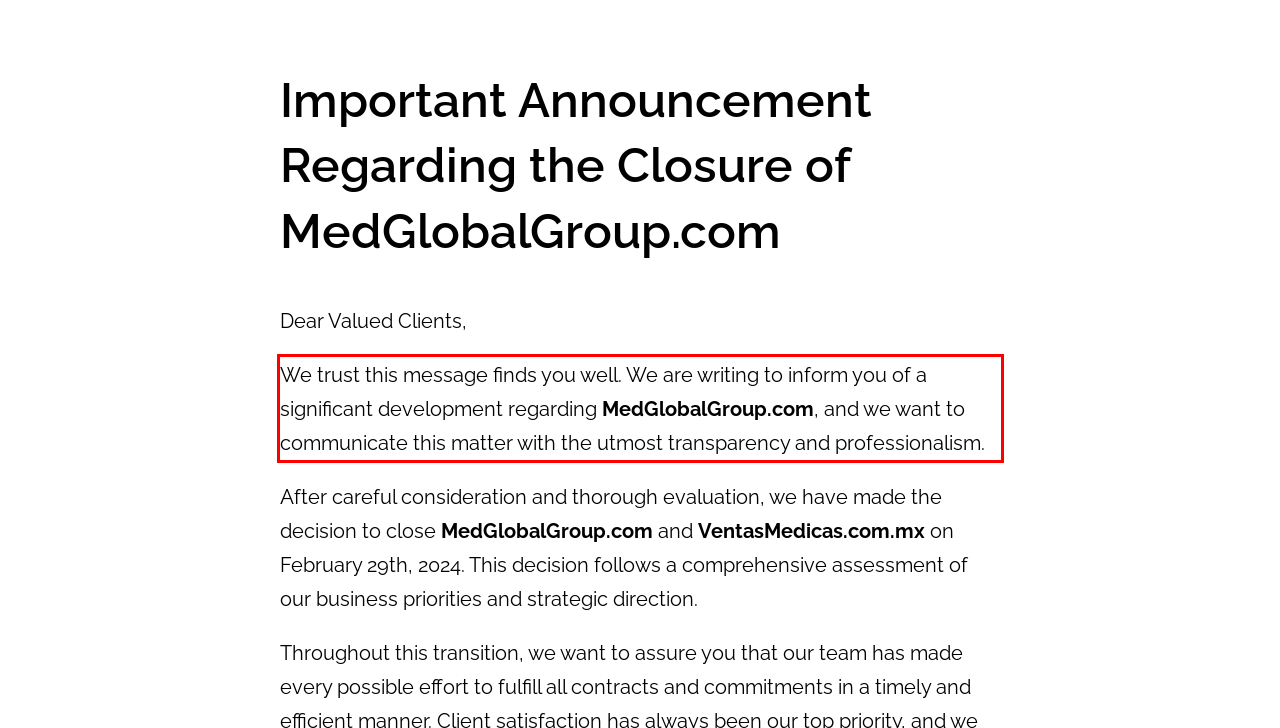Analyze the screenshot of the webpage and extract the text from the UI element that is inside the red bounding box.

We trust this message finds you well. We are writing to inform you of a significant development regarding MedGlobalGroup.com, and we want to communicate this matter with the utmost transparency and professionalism.